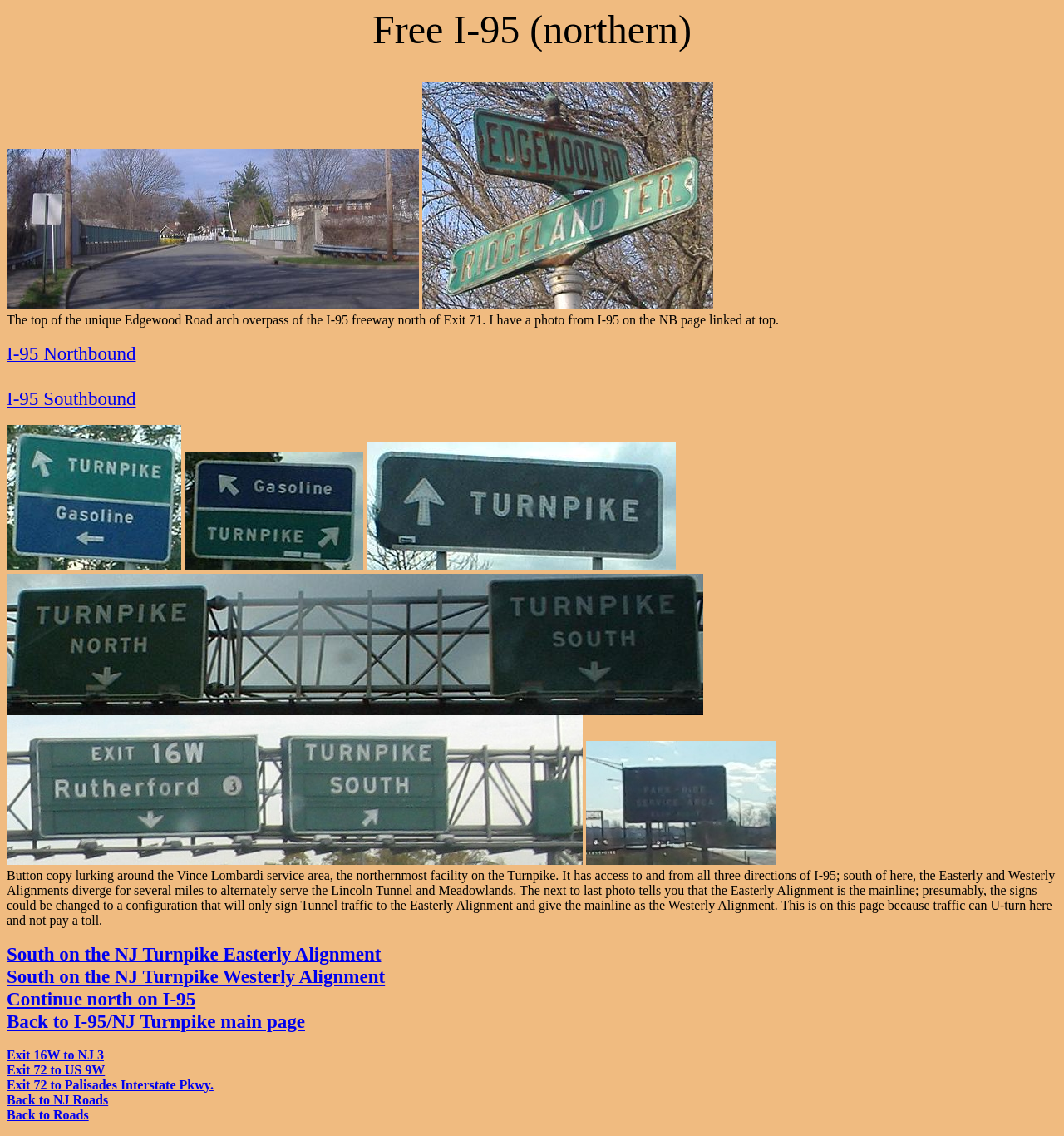How many links are on this webpage?
From the image, provide a succinct answer in one word or a short phrase.

11